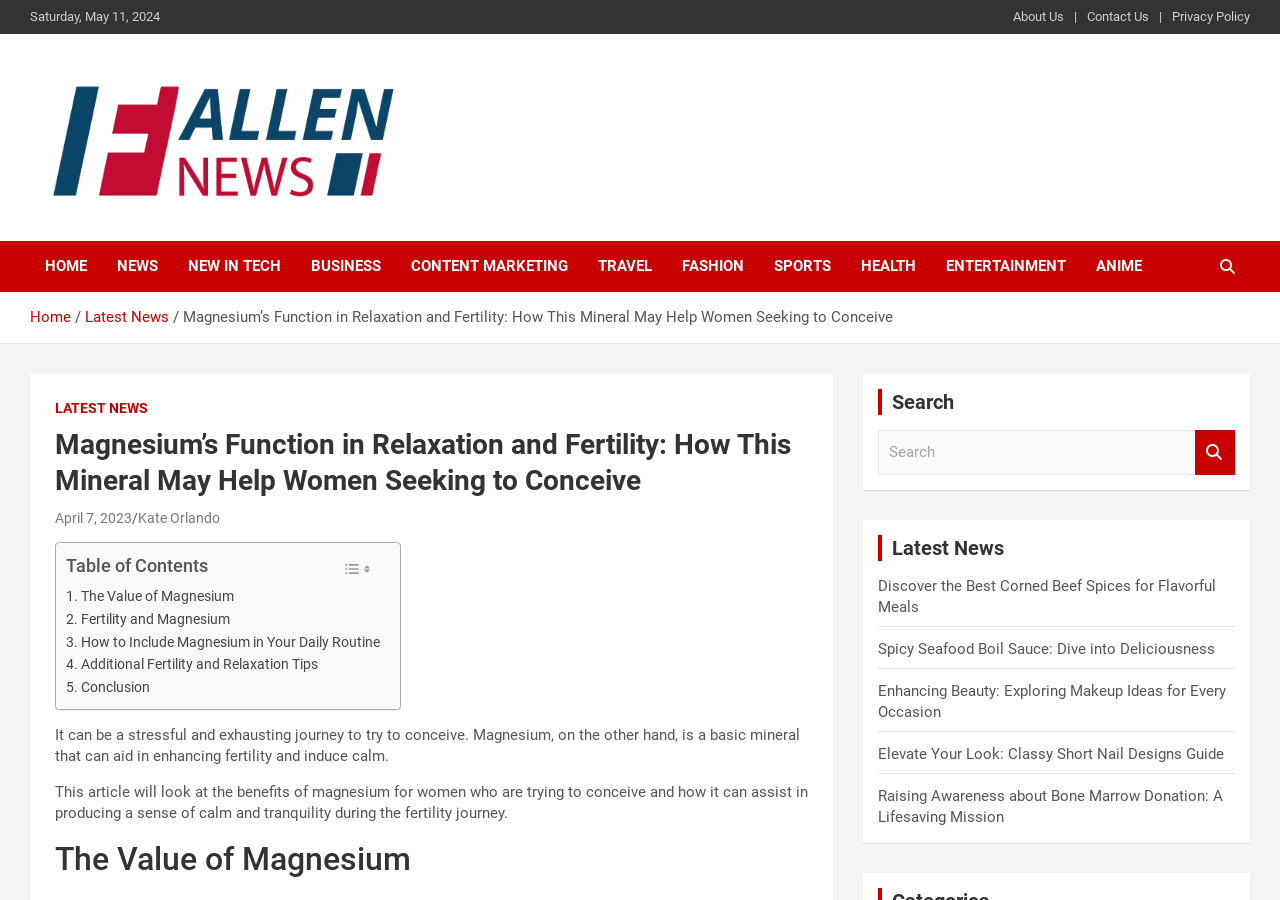What is the category of the article 'Discover the Best Corned Beef Spices for Flavorful Meals'?
Using the visual information, answer the question in a single word or phrase.

NEWS